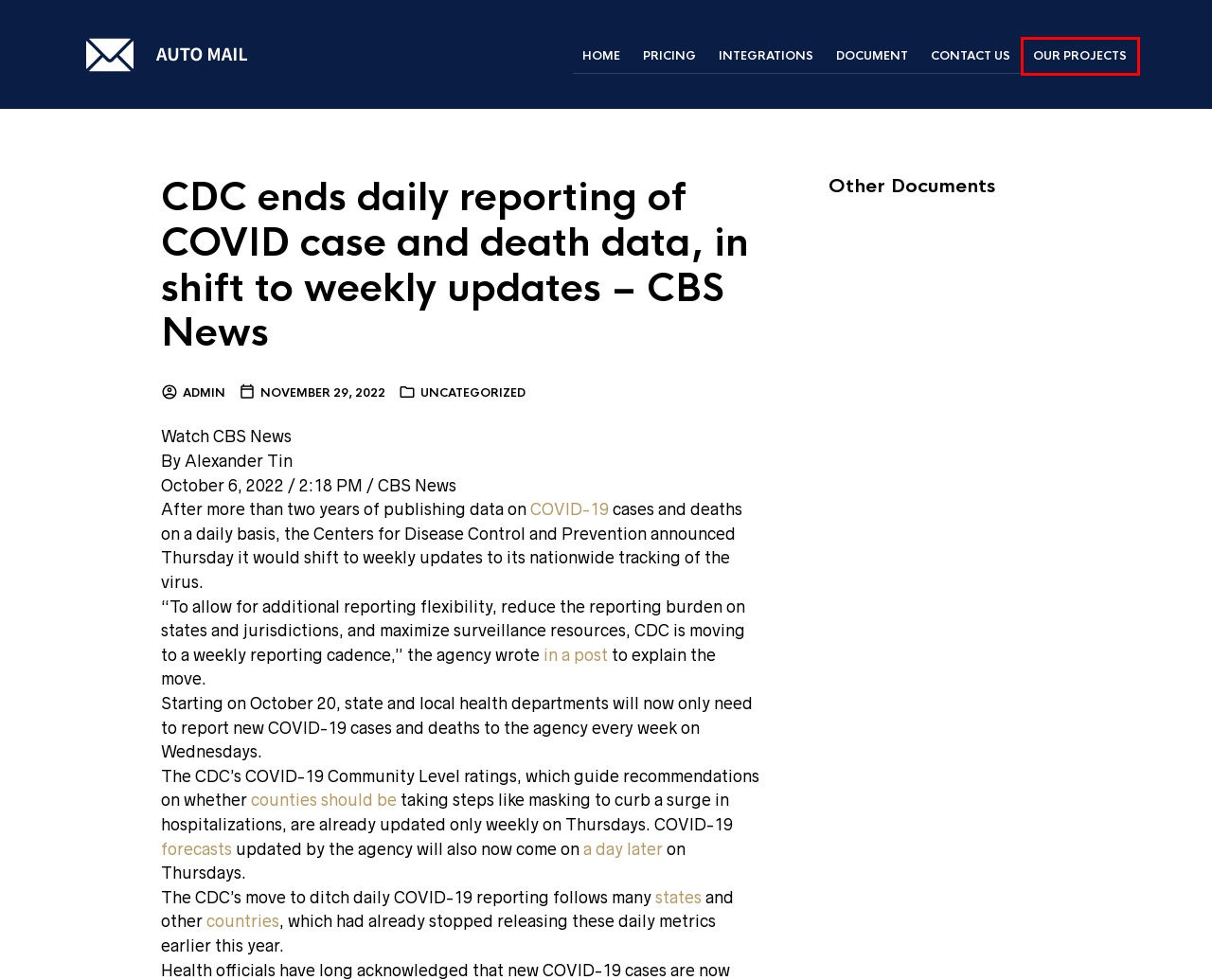Examine the screenshot of a webpage with a red bounding box around a UI element. Select the most accurate webpage description that corresponds to the new page after clicking the highlighted element. Here are the choices:
A. Uncategorized – Auto Mail
B. Document – Auto Mail
C. admin – Auto Mail
D. Coronavirus Pandemic
E. Contact Us – Auto Mail
F. COVID-19 Forecasts: Hospitalizations
G. Premium WordPress Plugins – Just another WordPress site
H. November 2022 – Auto Mail

G